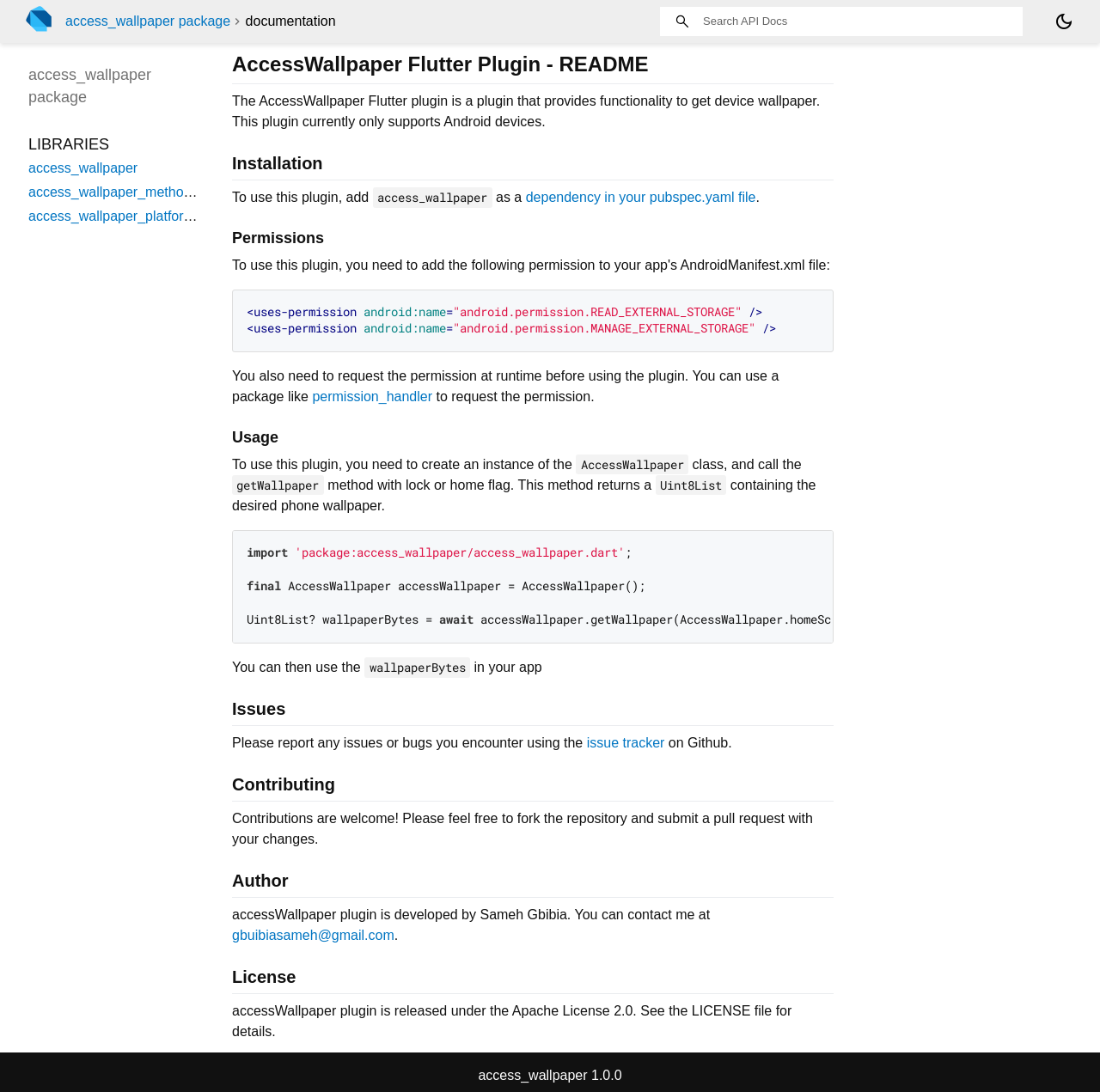Please find and report the bounding box coordinates of the element to click in order to perform the following action: "Visit access_wallpaper package". The coordinates should be expressed as four float numbers between 0 and 1, in the format [left, top, right, bottom].

[0.059, 0.013, 0.209, 0.026]